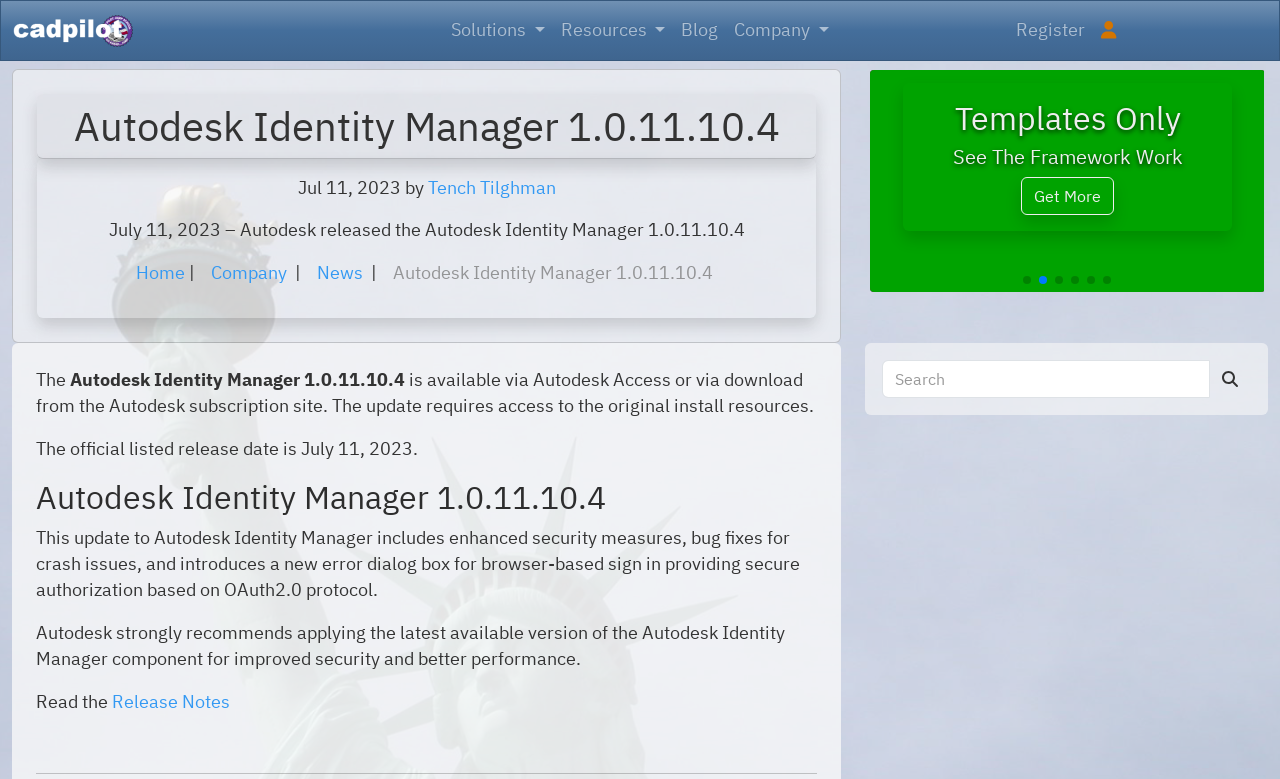Respond concisely with one word or phrase to the following query:
What is the release date of the software update?

July 11, 2023